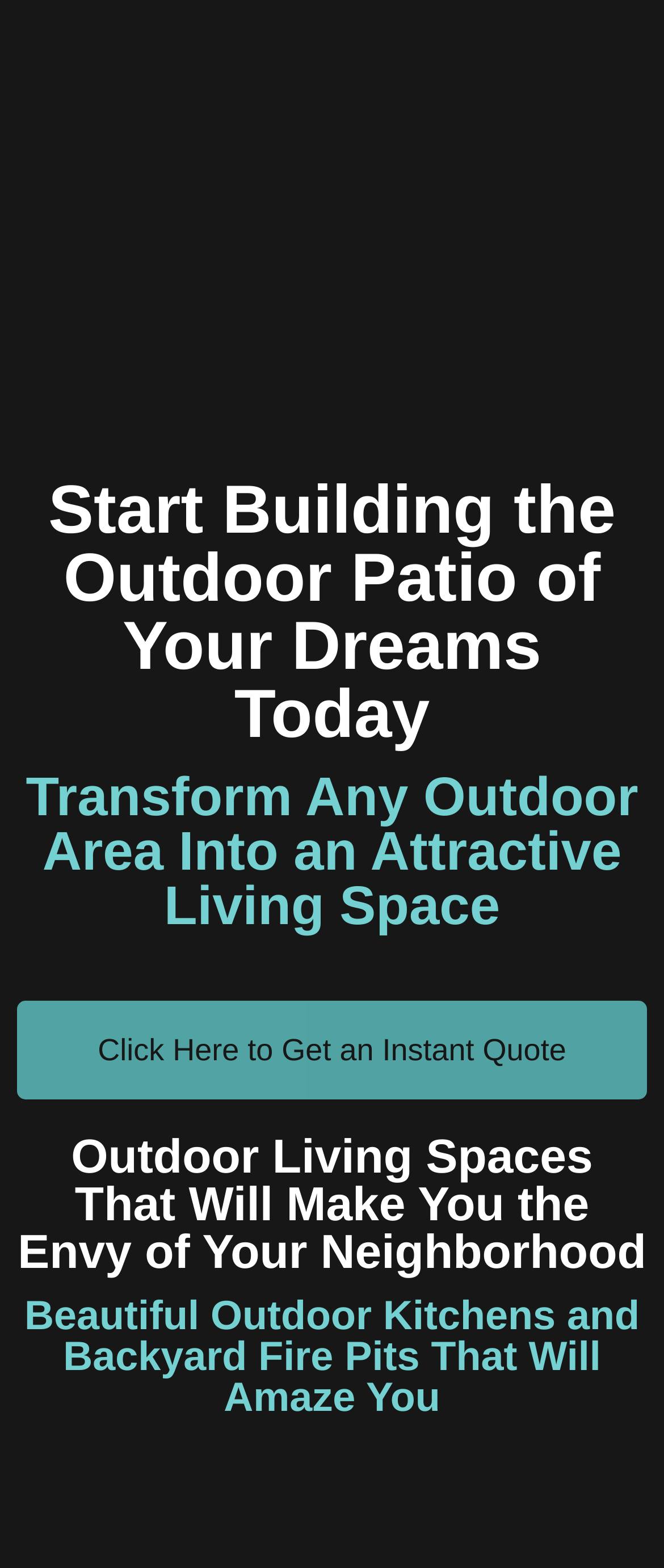How many headings are on the page?
Give a detailed and exhaustive answer to the question.

There are four headings on the page, which are 'Start Building the Outdoor Patio of Your Dreams Today', 'Transform Any Outdoor Area Into an Attractive Living Space', 'Outdoor Living Spaces That Will Make You the Envy of Your Neighborhood', and 'Beautiful Outdoor Kitchens and Backyard Fire Pits That Will Amaze You'. These headings are identified by their element types and bounding box coordinates.